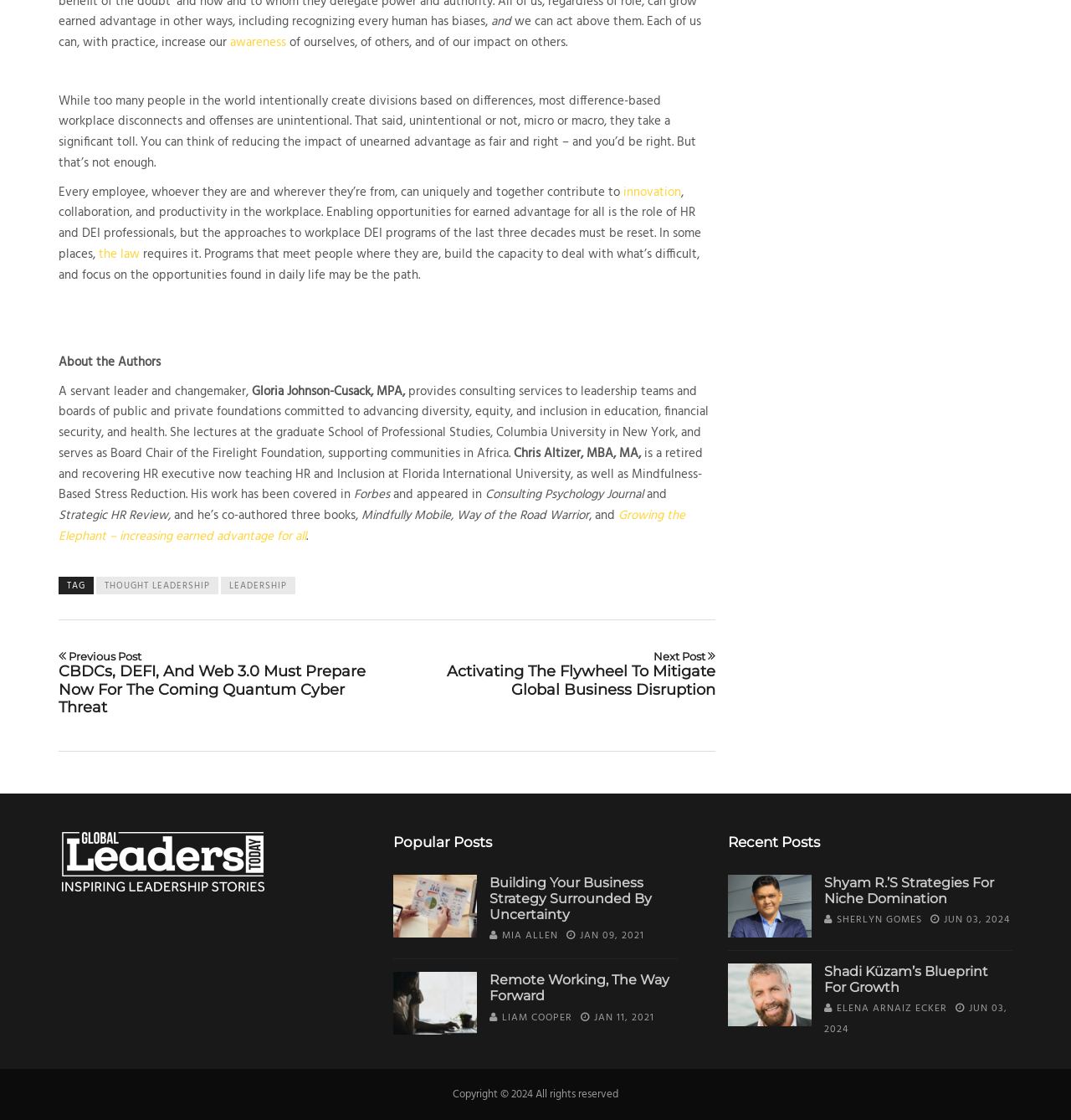What is the topic of the article written by Gloria Johnson-Cusack and Chris Altizer?
Please respond to the question with a detailed and thorough explanation.

Based on the webpage, the authors Gloria Johnson-Cusack and Chris Altizer have written an article about diversity, equity, and inclusion in the workplace. The article discusses the importance of reducing unintentional workplace disconnects and offenses, and enabling opportunities for earned advantage for all.